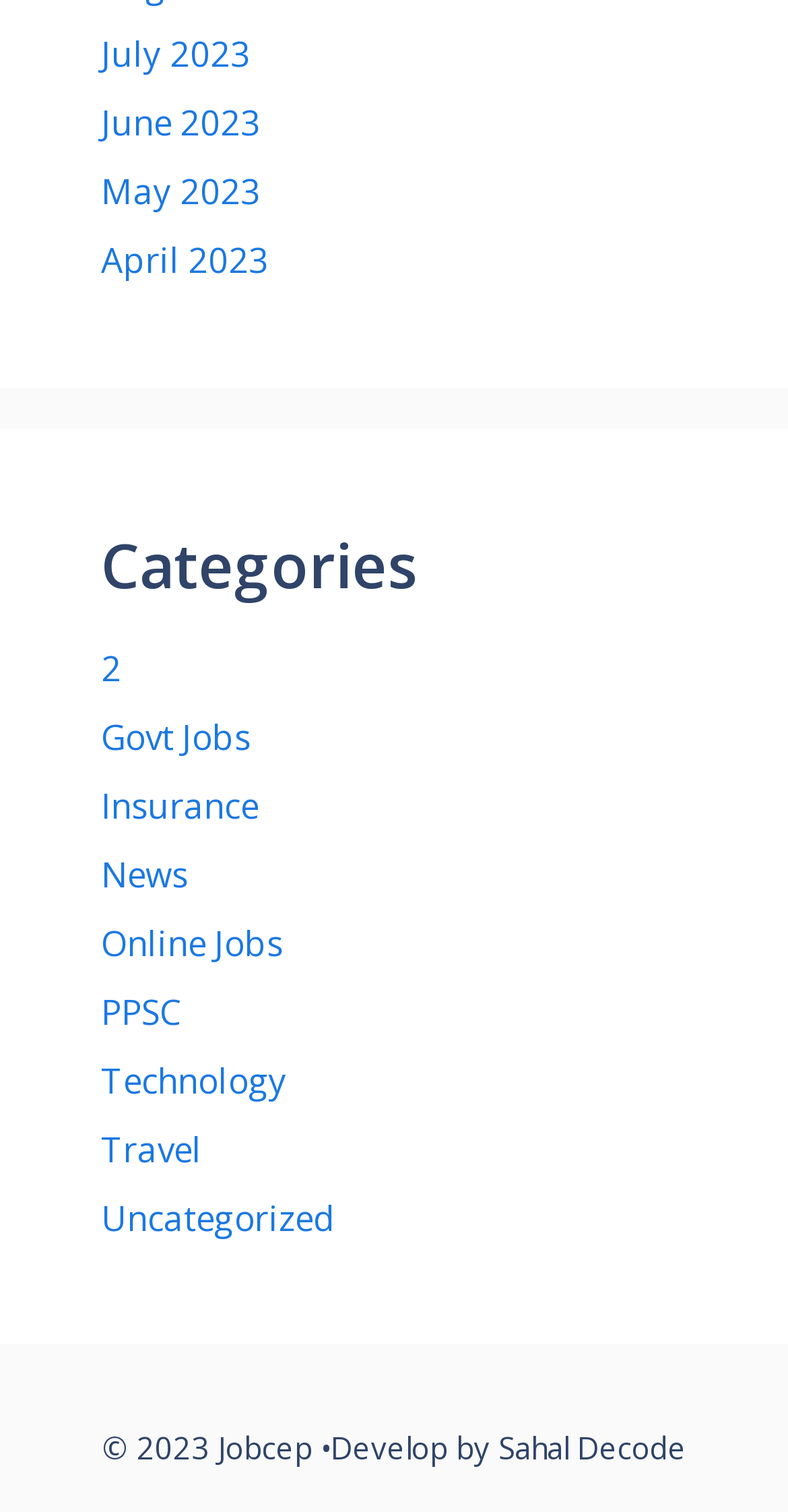Determine the coordinates of the bounding box for the clickable area needed to execute this instruction: "View July 2023".

[0.128, 0.02, 0.318, 0.051]